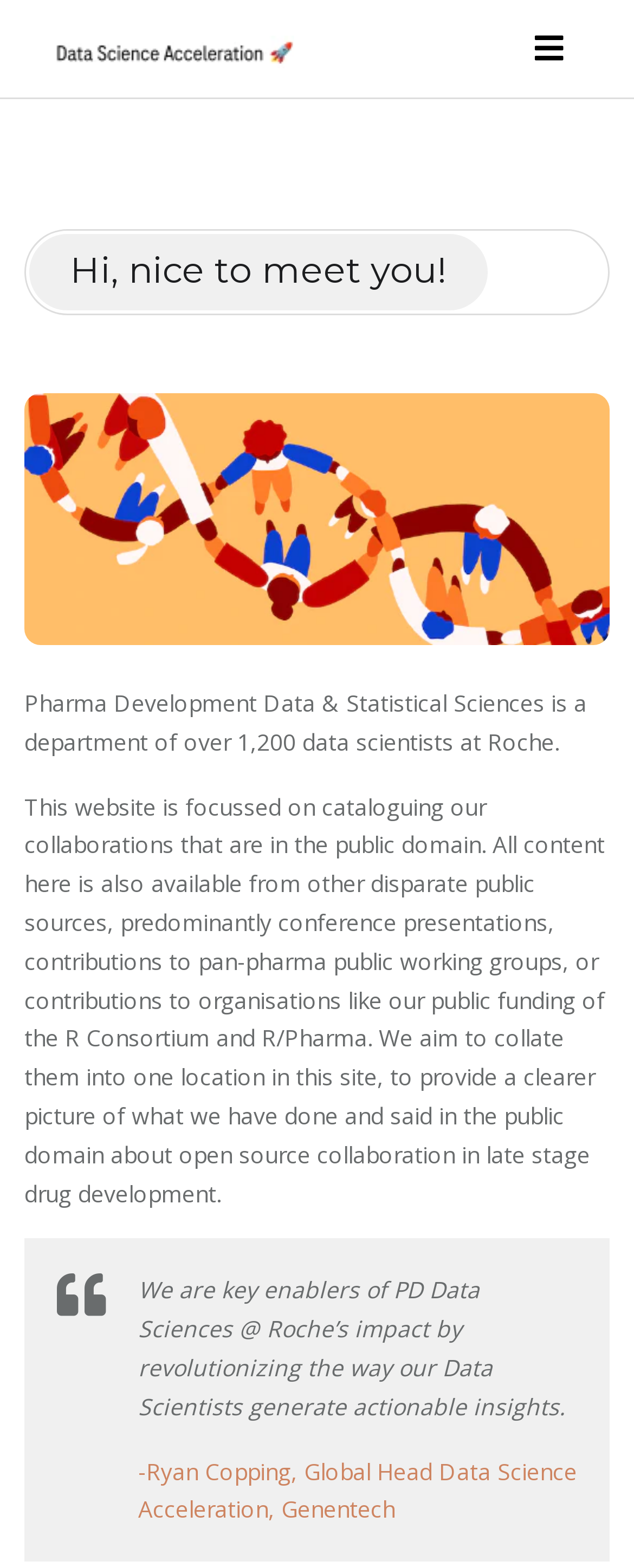What is the name of the company mentioned on the webpage?
Use the information from the image to give a detailed answer to the question.

I found this answer by looking at the StaticText element with the text 'Pharma Development Data & Statistical Sciences is a department of over 1,200 data scientists at Roche.' which mentions the company name.